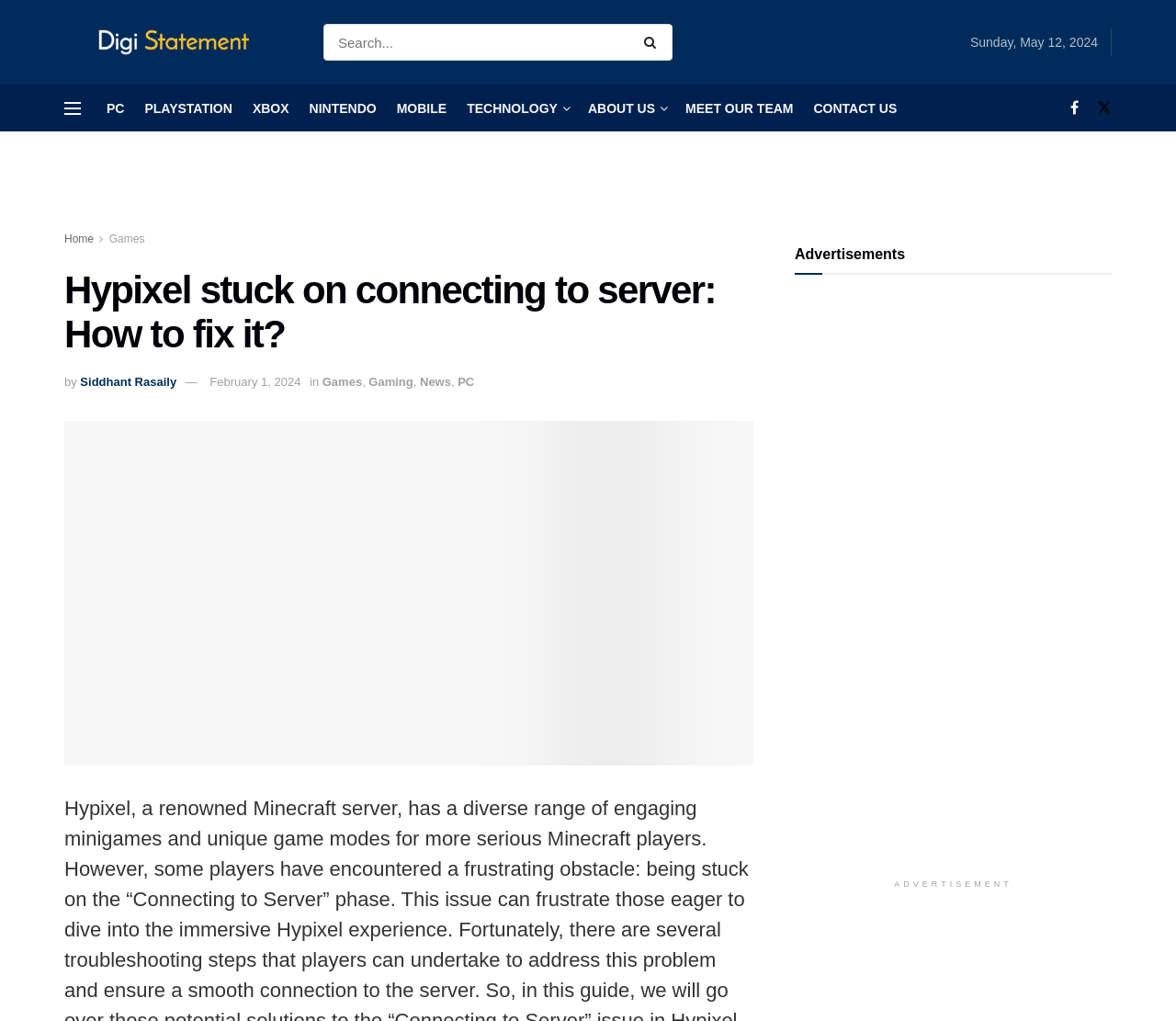Locate the bounding box coordinates of the area where you should click to accomplish the instruction: "Click on the DigiStatement logo".

[0.055, 0.025, 0.248, 0.058]